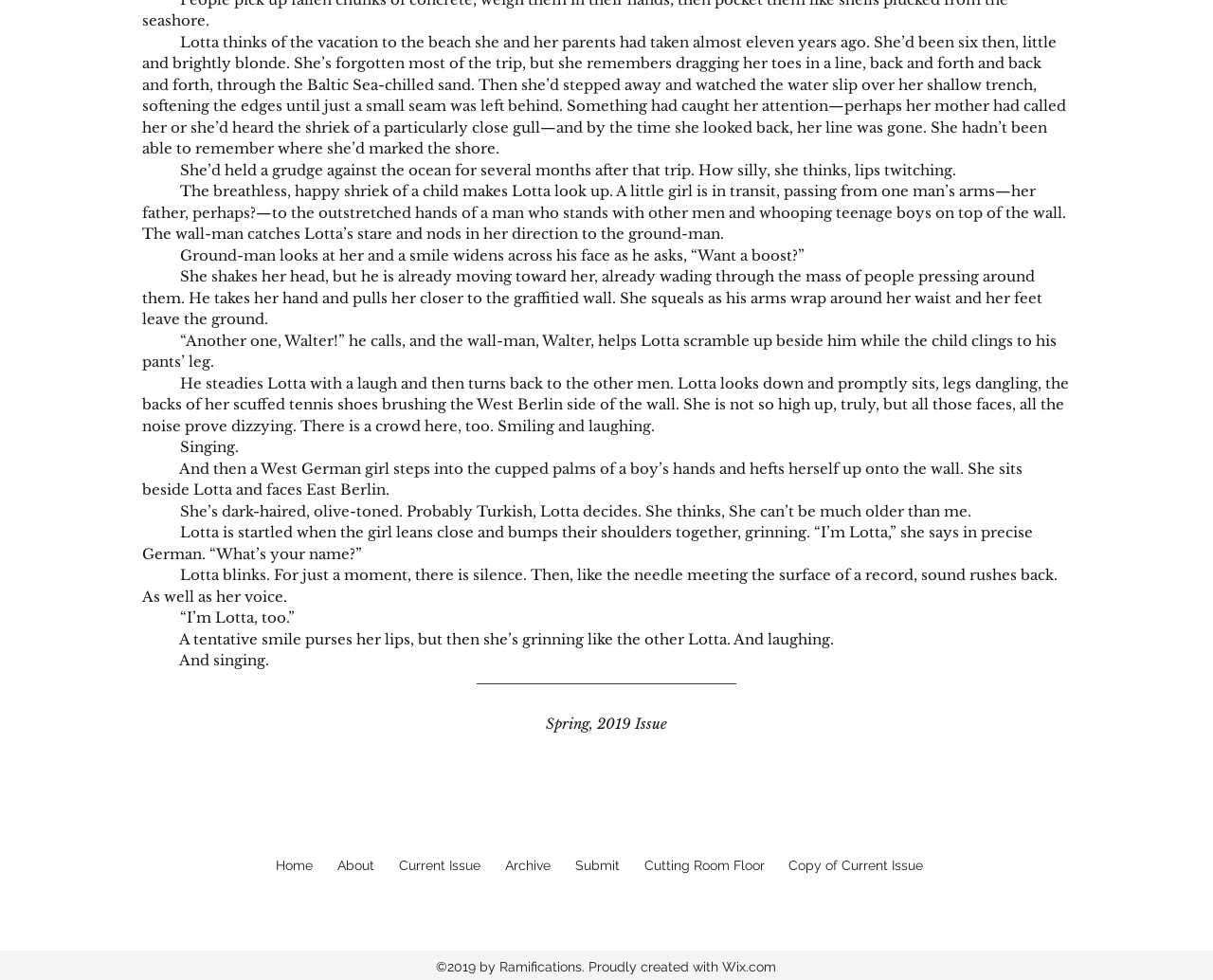From the screenshot, find the bounding box of the UI element matching this description: "Current Issue". Supply the bounding box coordinates in the form [left, top, right, bottom], each a float between 0 and 1.

[0.319, 0.822, 0.406, 0.945]